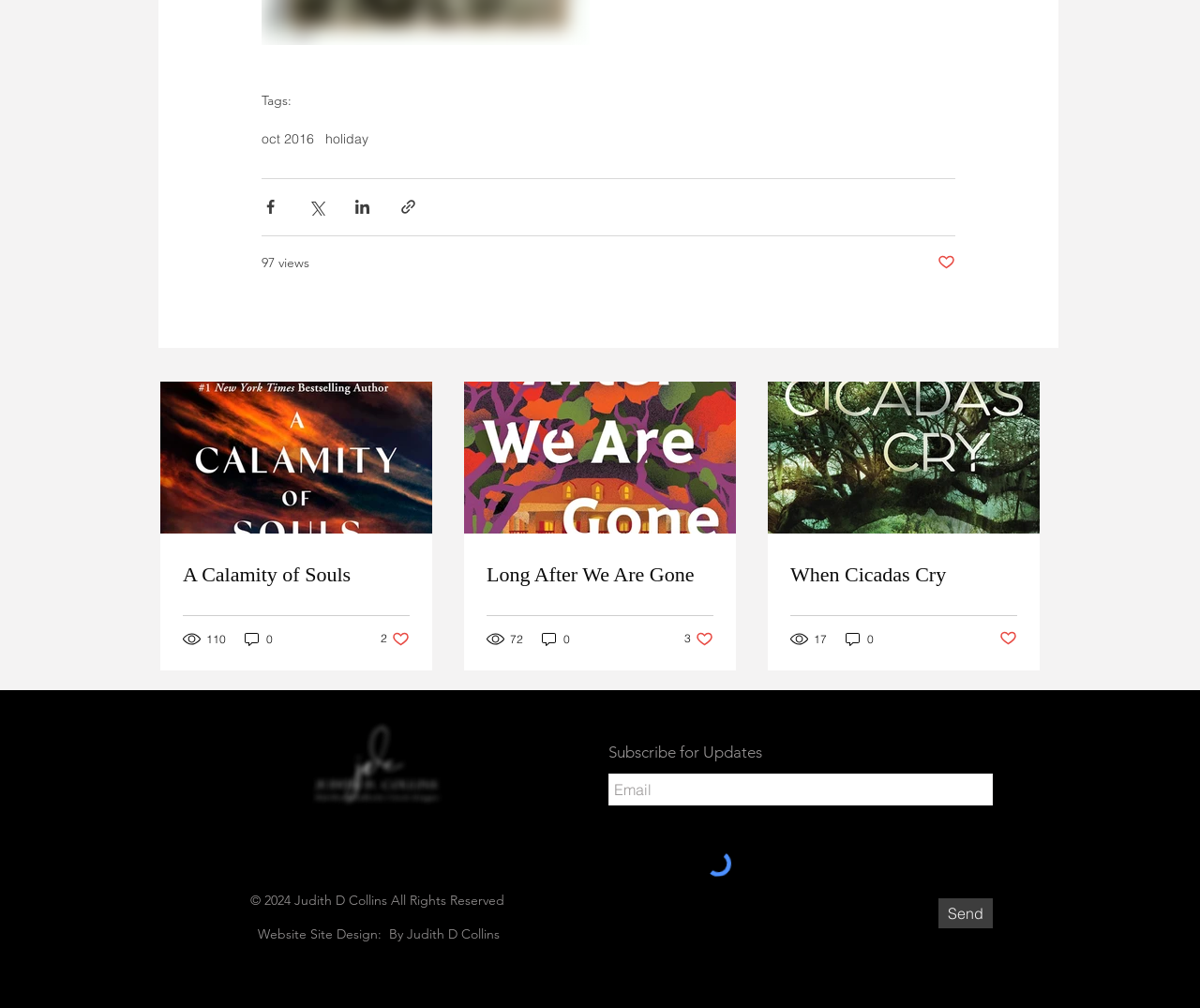Pinpoint the bounding box coordinates for the area that should be clicked to perform the following instruction: "Subscribe for Updates".

[0.507, 0.737, 0.635, 0.756]